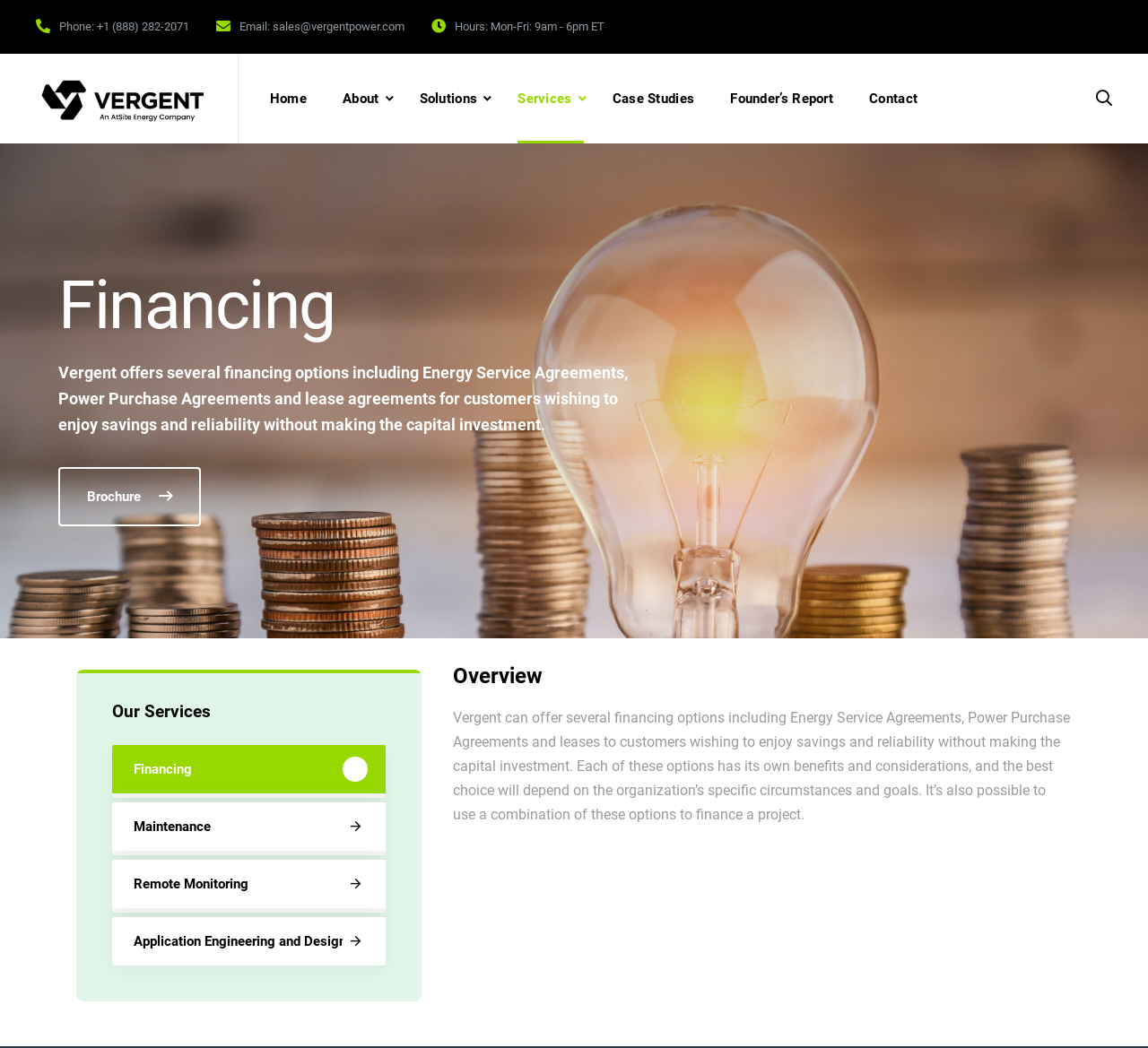Construct a comprehensive caption that outlines the webpage's structure and content.

The webpage is about financing options offered by Vergent, a company that provides energy-related services. At the top left corner, there is a phone number and an email address, followed by the company's hours of operation. Below this section, there is a navigation menu with links to different pages, including Home, About, Solutions, Services, Case Studies, Founder's Report, and Contact.

On the left side of the page, there is a heading "Financing" with a brief description of the financing options offered by Vergent, including Energy Service Agreements, Power Purchase Agreements, and lease agreements. Below this, there is a link to a brochure that provides more information.

To the right of the financing section, there is a heading "Our Services" with links to different services offered by Vergent, including Financing, Maintenance, Remote Monitoring, and Application Engineering and Design.

Further down the page, there is a heading "Overview" with a detailed description of the financing options offered by Vergent, including their benefits and considerations. The text explains that the best financing option depends on the organization's specific circumstances and goals, and that it's possible to use a combination of options to finance a project.

Throughout the page, there are several instances of the Vergent logo, which appears to be an image with the company's name.